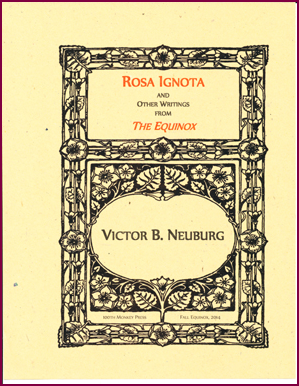What is the background color of the cover?
Answer the question with as much detail as possible.

The background of the cover page is a soft cream color, which complements the intricate black outlines of the decorative elements.